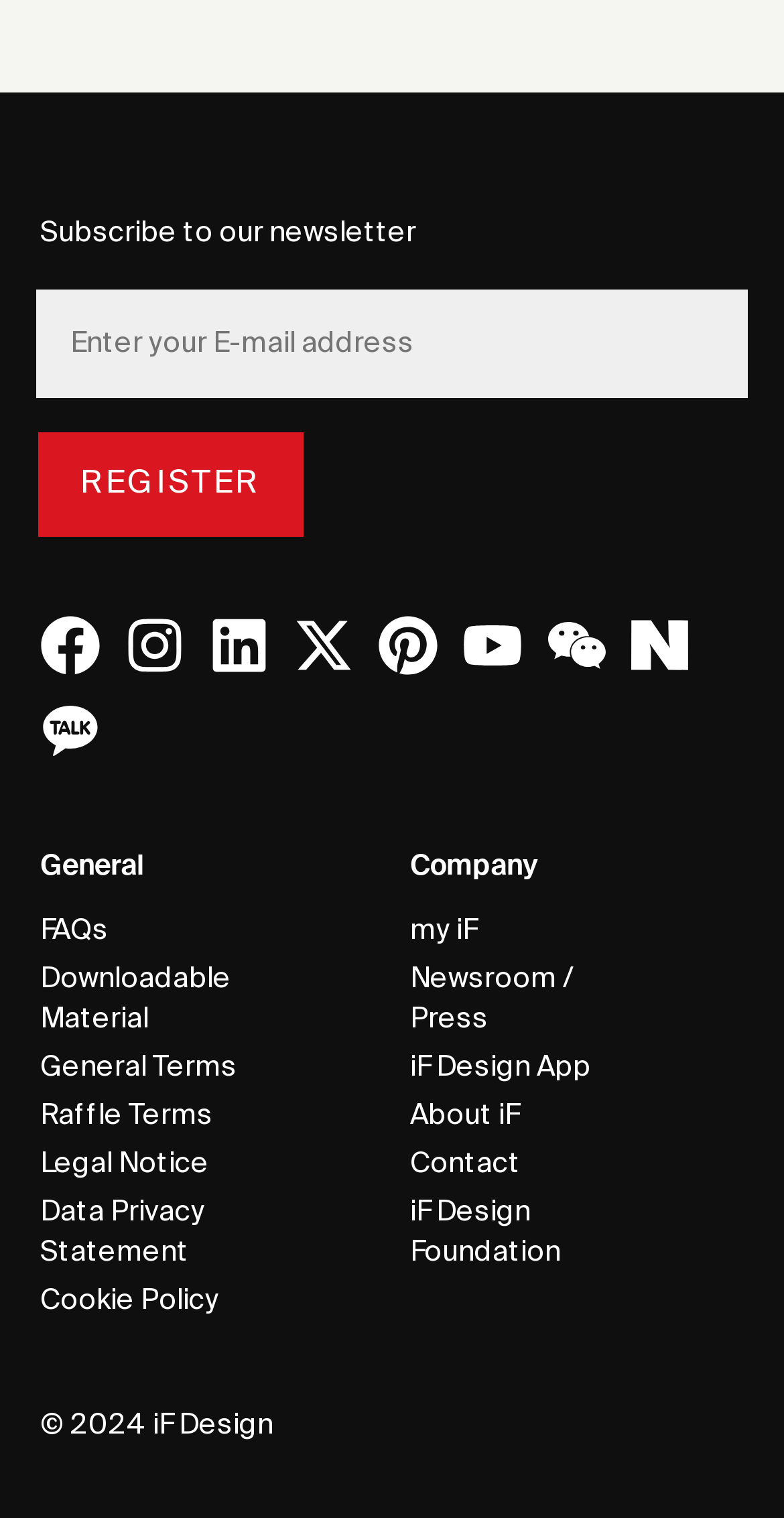Provide the bounding box coordinates for the UI element that is described as: "aria-label="alt.text.label.Instagram"".

None